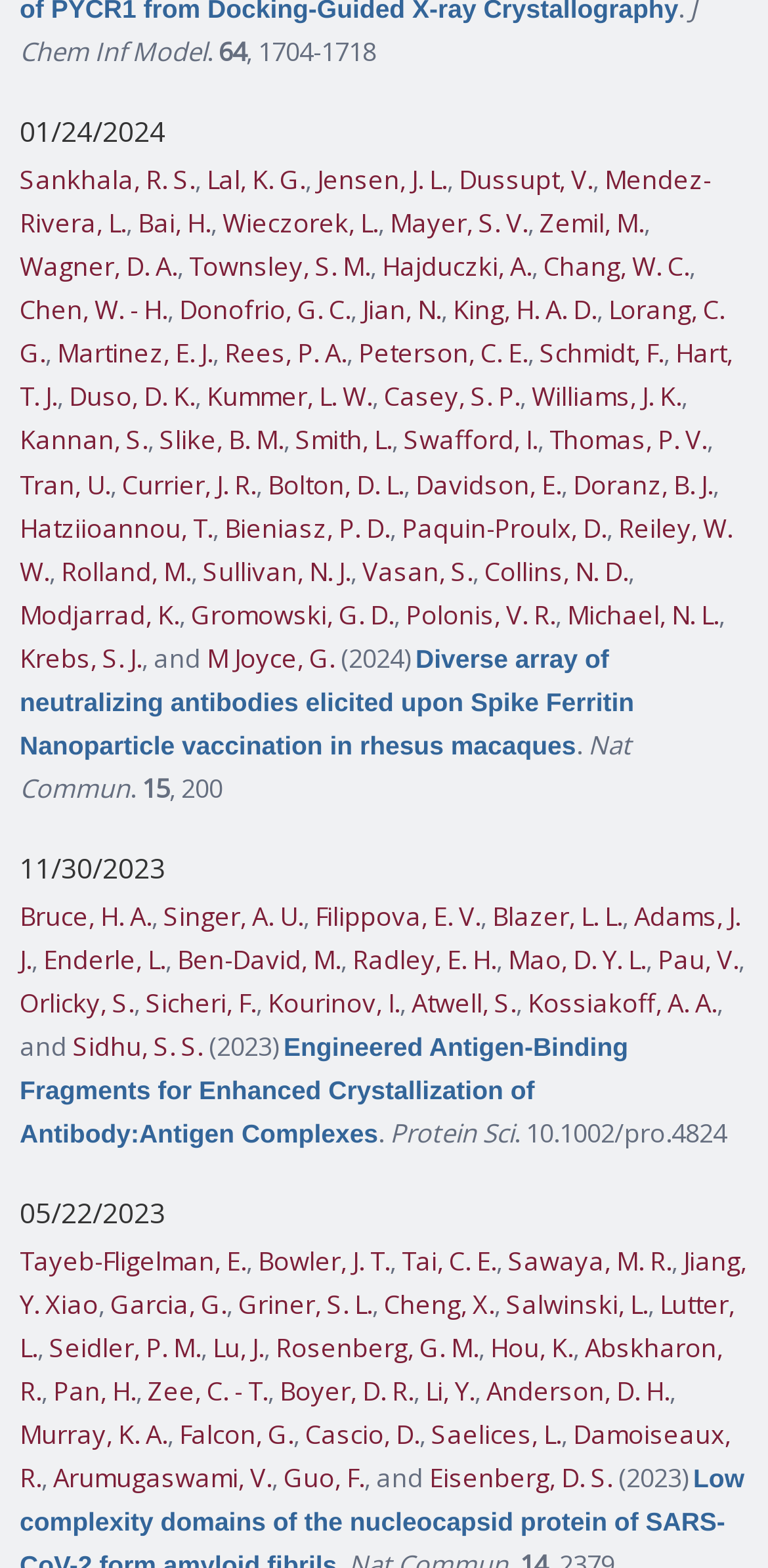Please determine the bounding box coordinates, formatted as (top-left x, top-left y, bottom-right x, bottom-right y), with all values as floating point numbers between 0 and 1. Identify the bounding box of the region described as: Murray, K. A.

[0.026, 0.903, 0.218, 0.926]